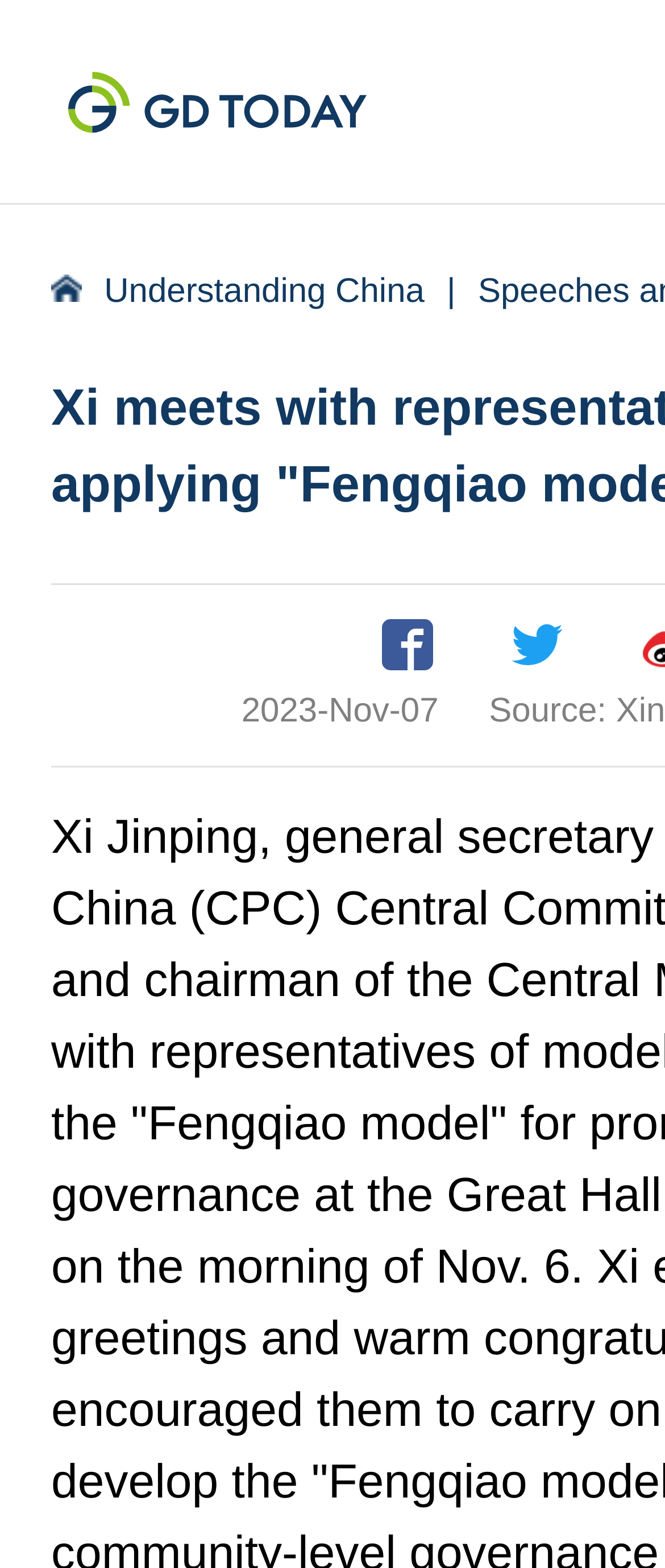Can you find and generate the webpage's heading?

Xi meets with representatives of model units applying "Fengqiao model"